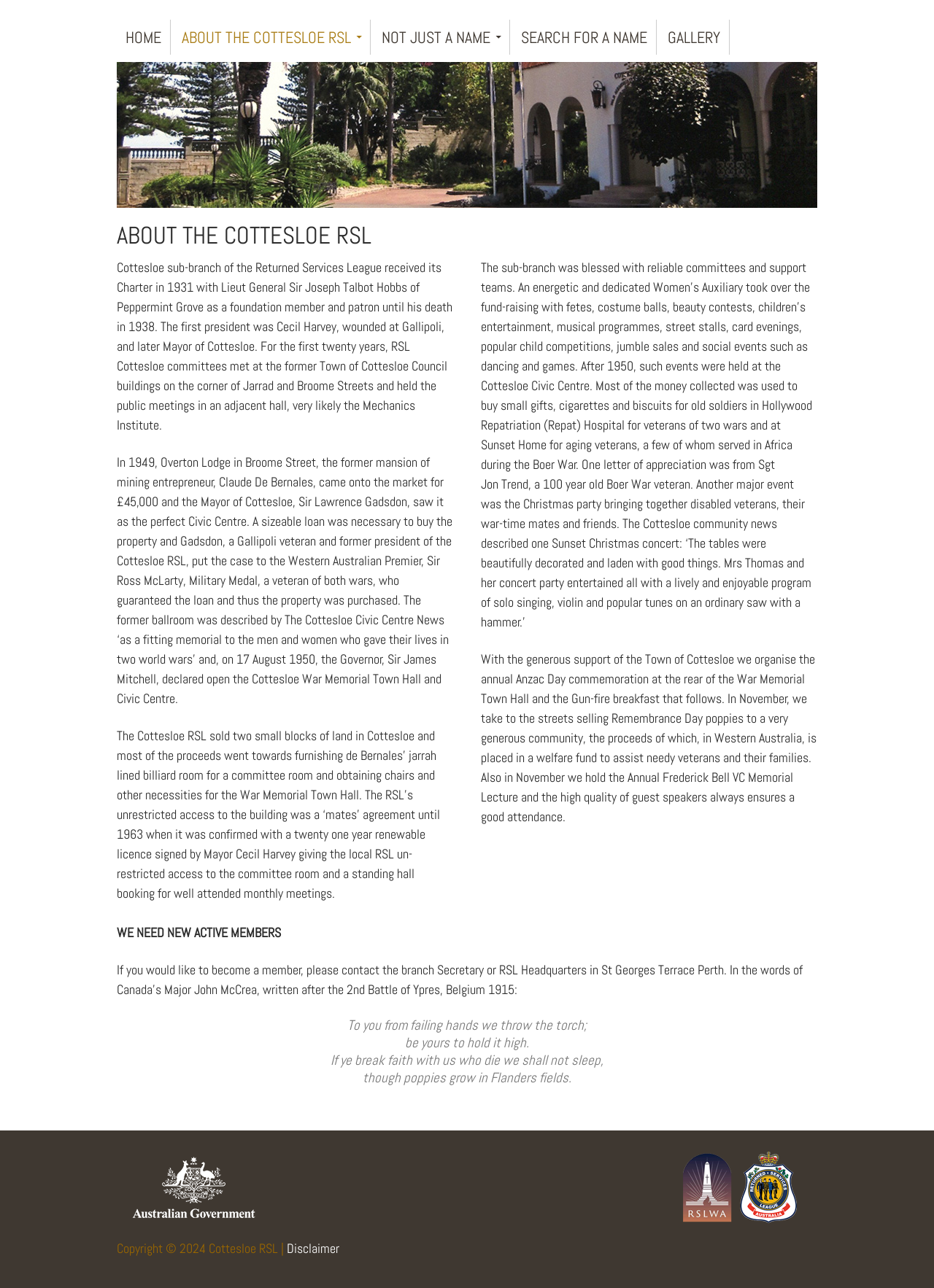Please study the image and answer the question comprehensively:
What is the purpose of the Remembrance Day poppies sold by the Cottesloe RSL?

The webpage states that the proceeds from the sale of Remembrance Day poppies are placed in a welfare fund to assist needy veterans and their families in Western Australia.